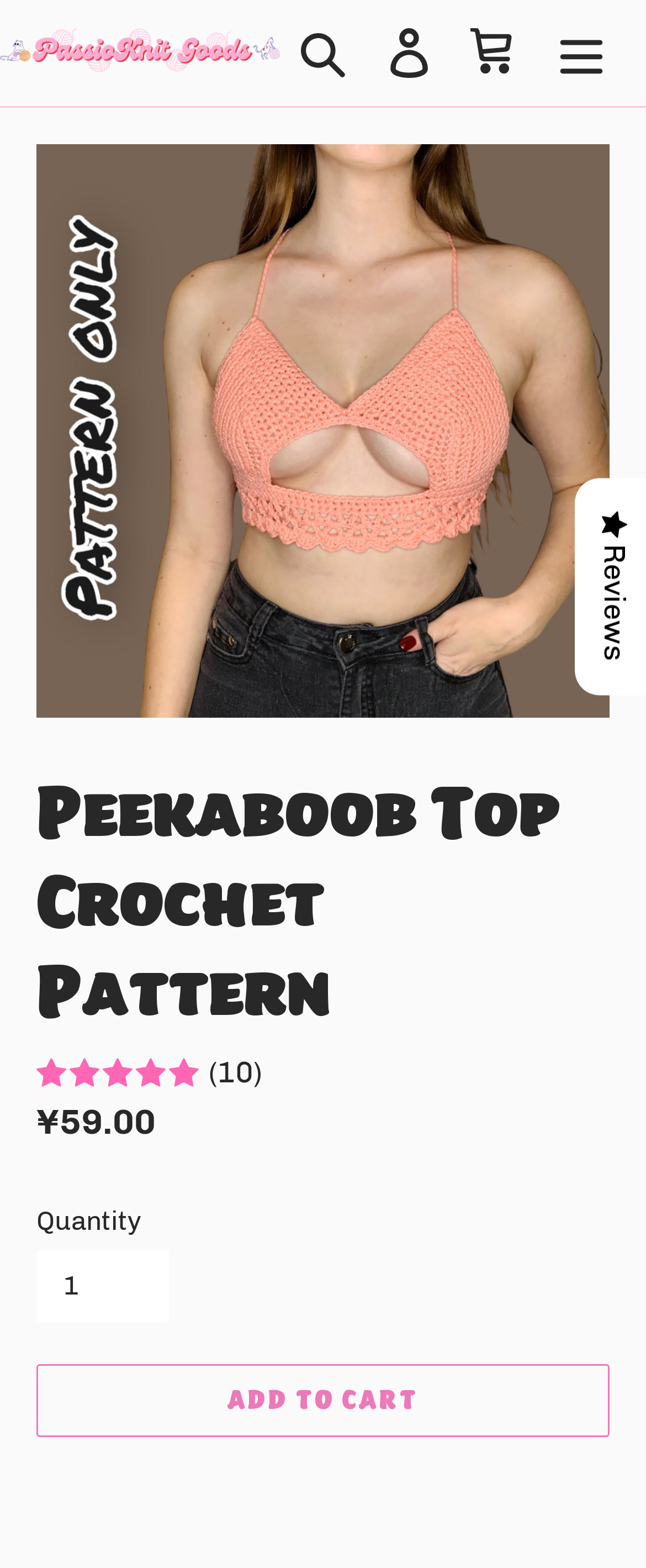What is the function of the button below the product title?
Answer briefly with a single word or phrase based on the image.

Add to cart